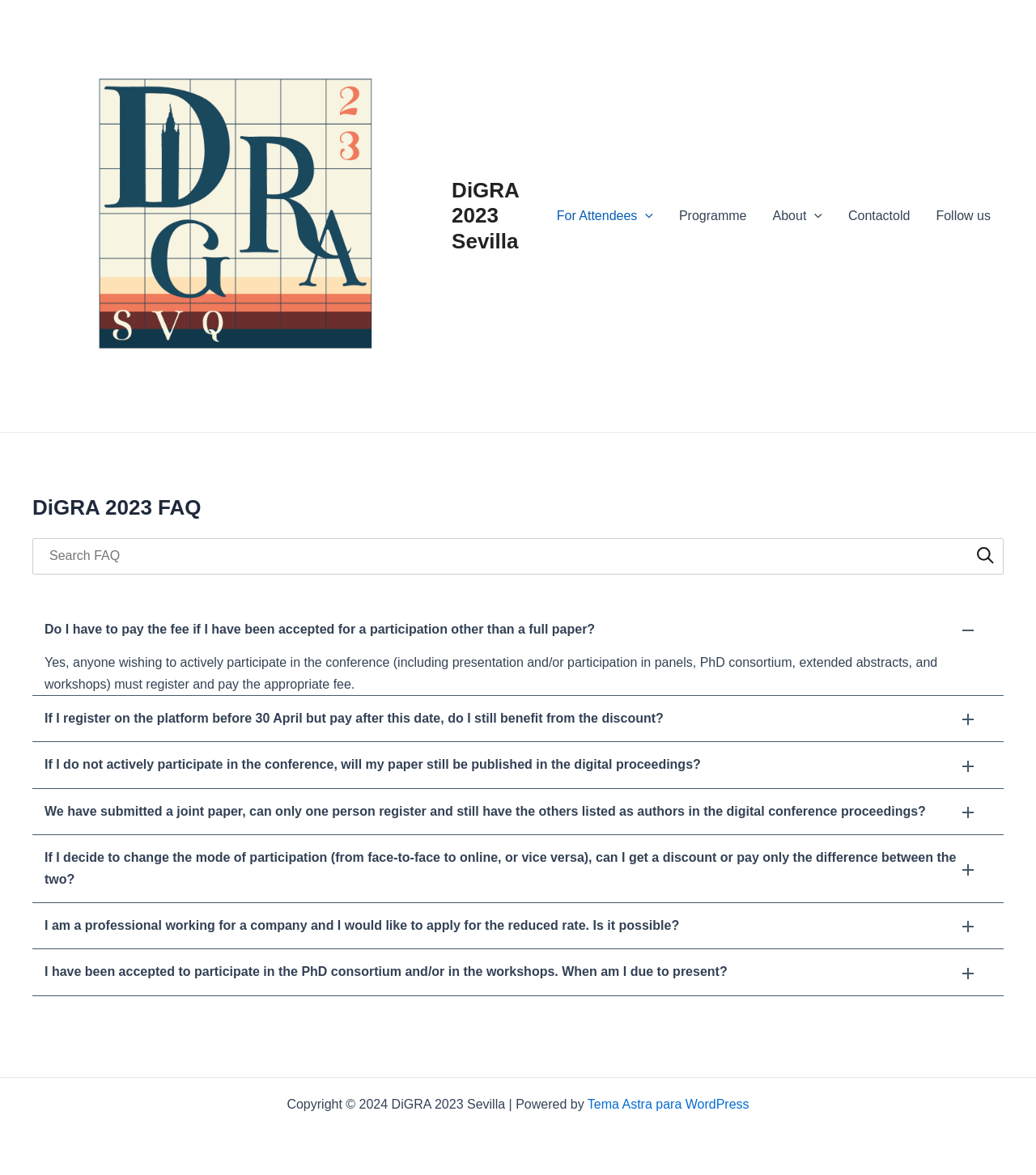Can you specify the bounding box coordinates for the region that should be clicked to fulfill this instruction: "View DiGRA 2023 FAQ".

[0.031, 0.421, 0.969, 0.444]